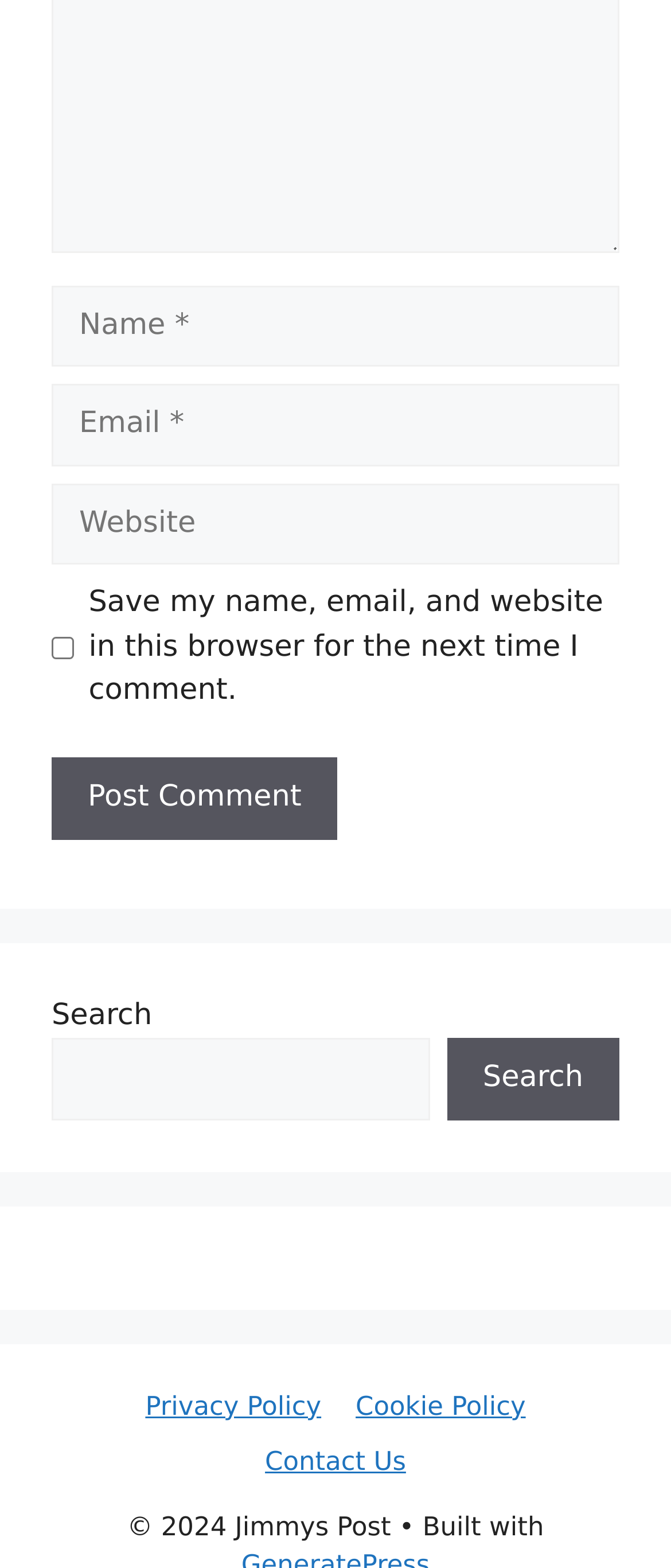What is the purpose of the textboxes at the top?
Use the screenshot to answer the question with a single word or phrase.

Commenting